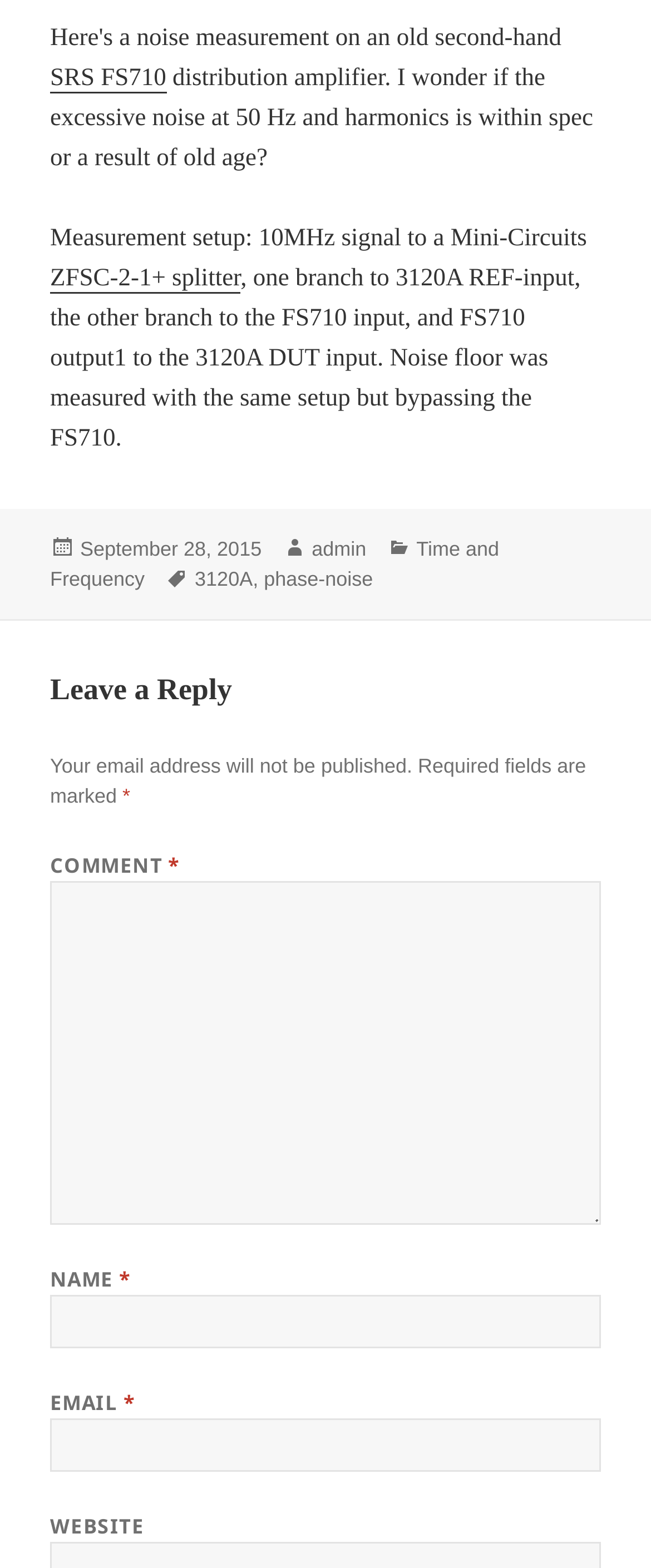Answer in one word or a short phrase: 
Who is the author of the article?

admin